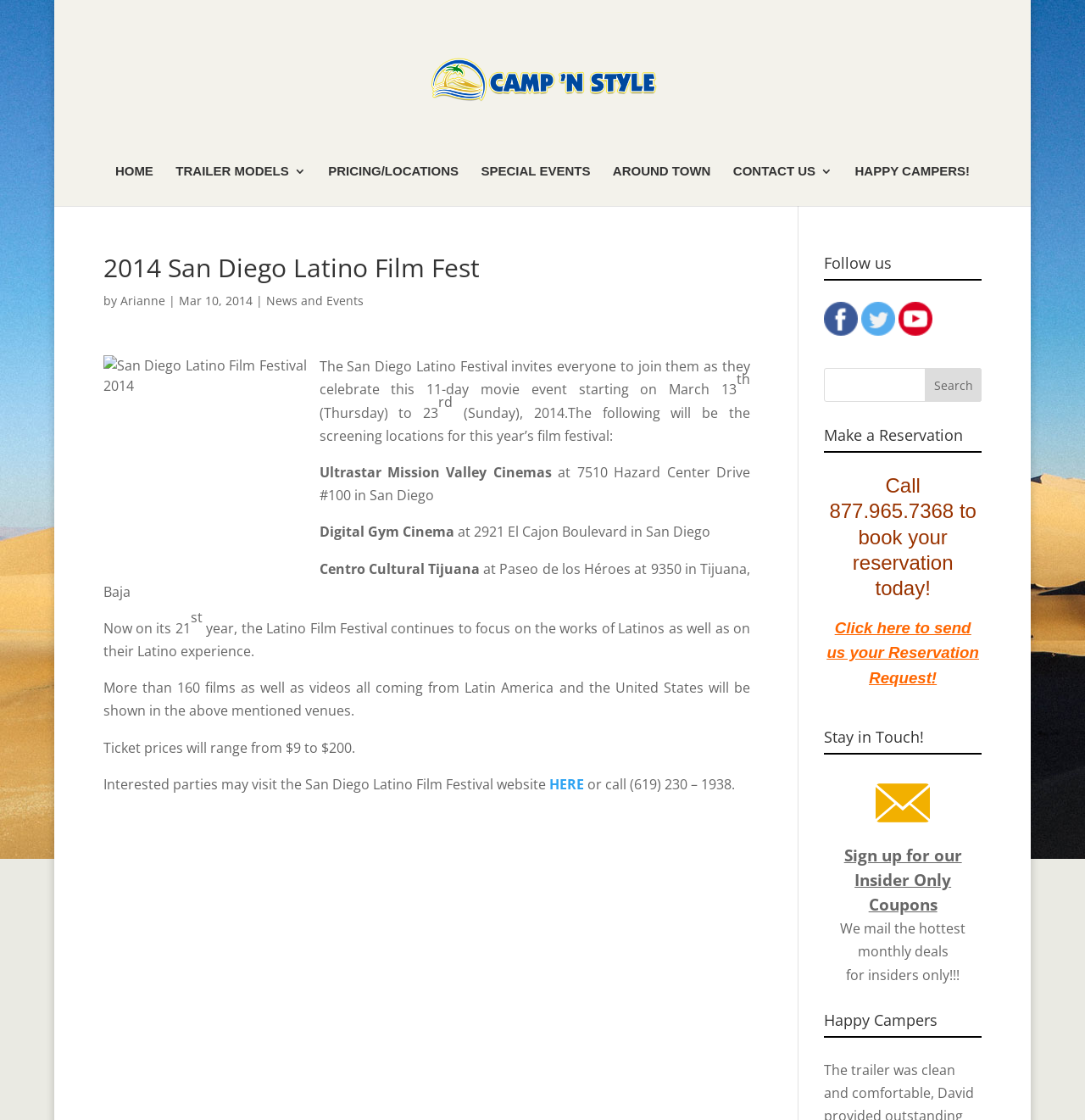Please find the bounding box coordinates (top-left x, top-left y, bottom-right x, bottom-right y) in the screenshot for the UI element described as follows: Home

None